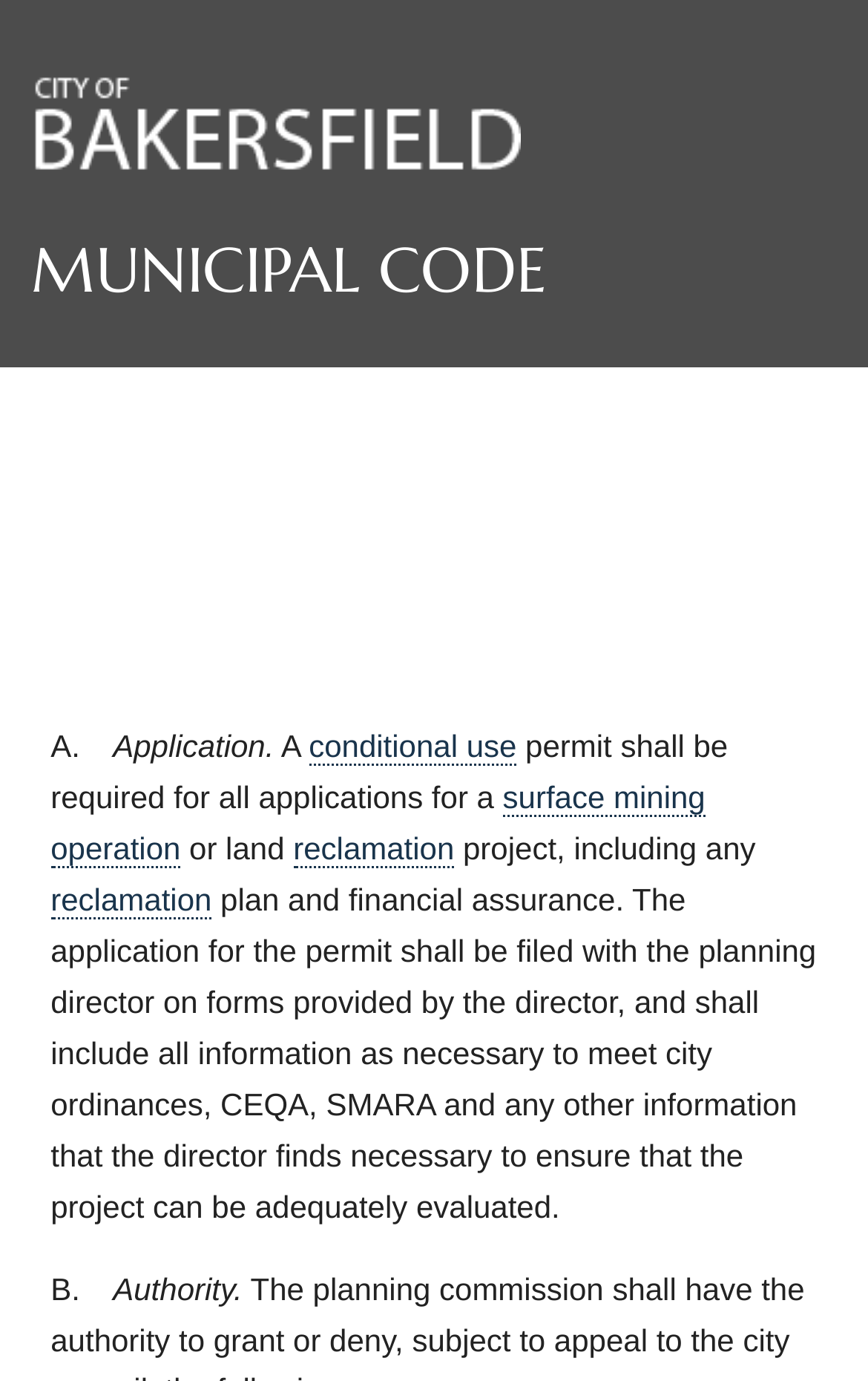Describe all the key features of the webpage in detail.

This webpage is about the Bakersfield Municipal Code, specifically section 17.62.050, which outlines the permit review procedure. At the top of the page, there are four links: "Home", "17.62.040", "17.62.060", and a button to toggle the site navigation menu. 

Below the top links, there is a header section with the title "17.62.050 Permit review procedure" and several buttons and links, including "Find Related", "History of This Section", "Save, Share, Bookmark or Print", and a checkbox to "Include in Your Selections". 

The main content of the page is divided into two sections. The first section discusses the permit review procedure, with several paragraphs of text and links to related terms such as "reclamation", "surface mining operations", and "conditional use". The text explains the requirements for permit applications, including environmental determinations and revocation procedures.

The second section, labeled "Review Process", outlines the procedures for processing a conditional use permit, including notice, public hearings, permit rights and restrictions, extensions, and appeals. This section also includes links to related code sections, such as Chapter 17.64.

At the bottom of the page, there is a section about cookies, with a heading, a paragraph of text explaining the use of cookies on the website, and a button to "More choices".